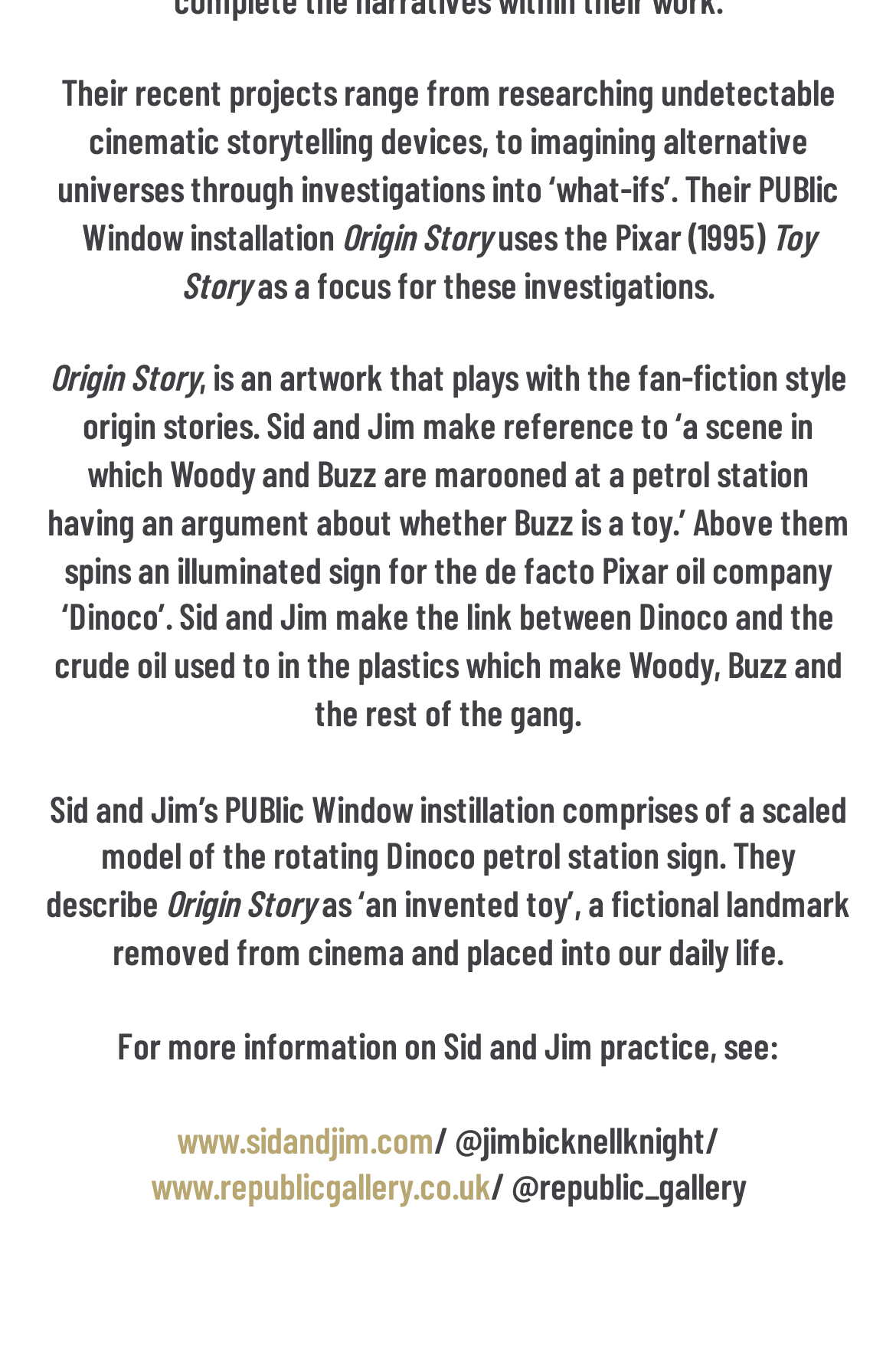Provide your answer to the question using just one word or phrase: What is the website of Sid and Jim's practice?

www.sidandjim.com